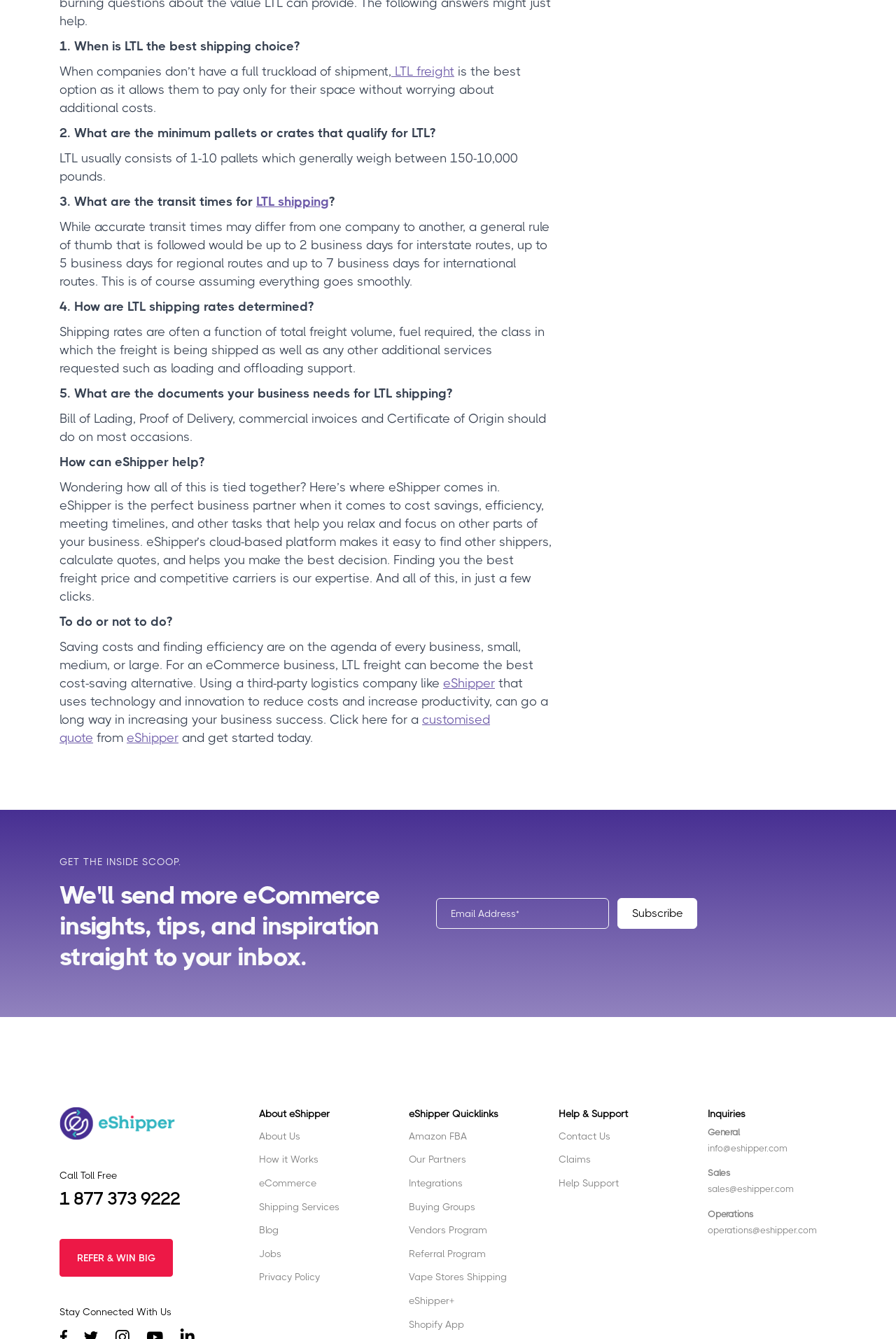How can I get a customized quote from eShipper?
Your answer should be a single word or phrase derived from the screenshot.

Click here